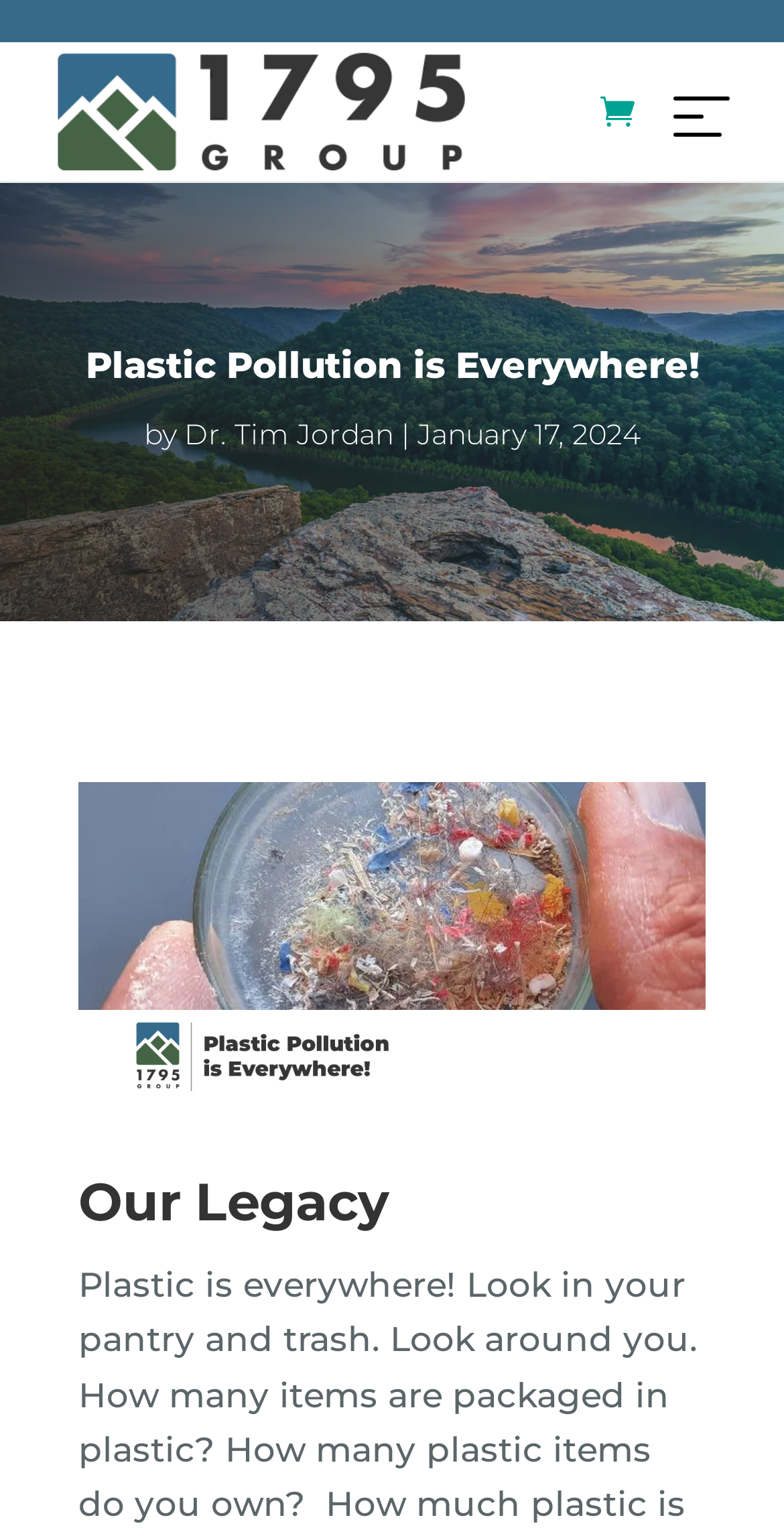Give a full account of the webpage's elements and their arrangement.

The webpage is about plastic pollution, with a prominent image of plastic pollution at the center, taking up most of the vertical space. At the top left, there is a logo of the 1795 Group, and next to it, a hamburger menu icon. Below the logo, there is a heading that reads "Plastic Pollution is Everywhere!" in a large font. 

Underneath the heading, there is a byline that indicates the article is written by Dr. Tim Jordan, dated January 17, 2024. The byline is positioned near the top of the page, slightly below the heading. 

At the bottom of the page, there is another heading that reads "Our Legacy", which seems to be a separate section or topic. The overall layout of the page is simple, with a focus on the central image and the headings that break up the content into sections.